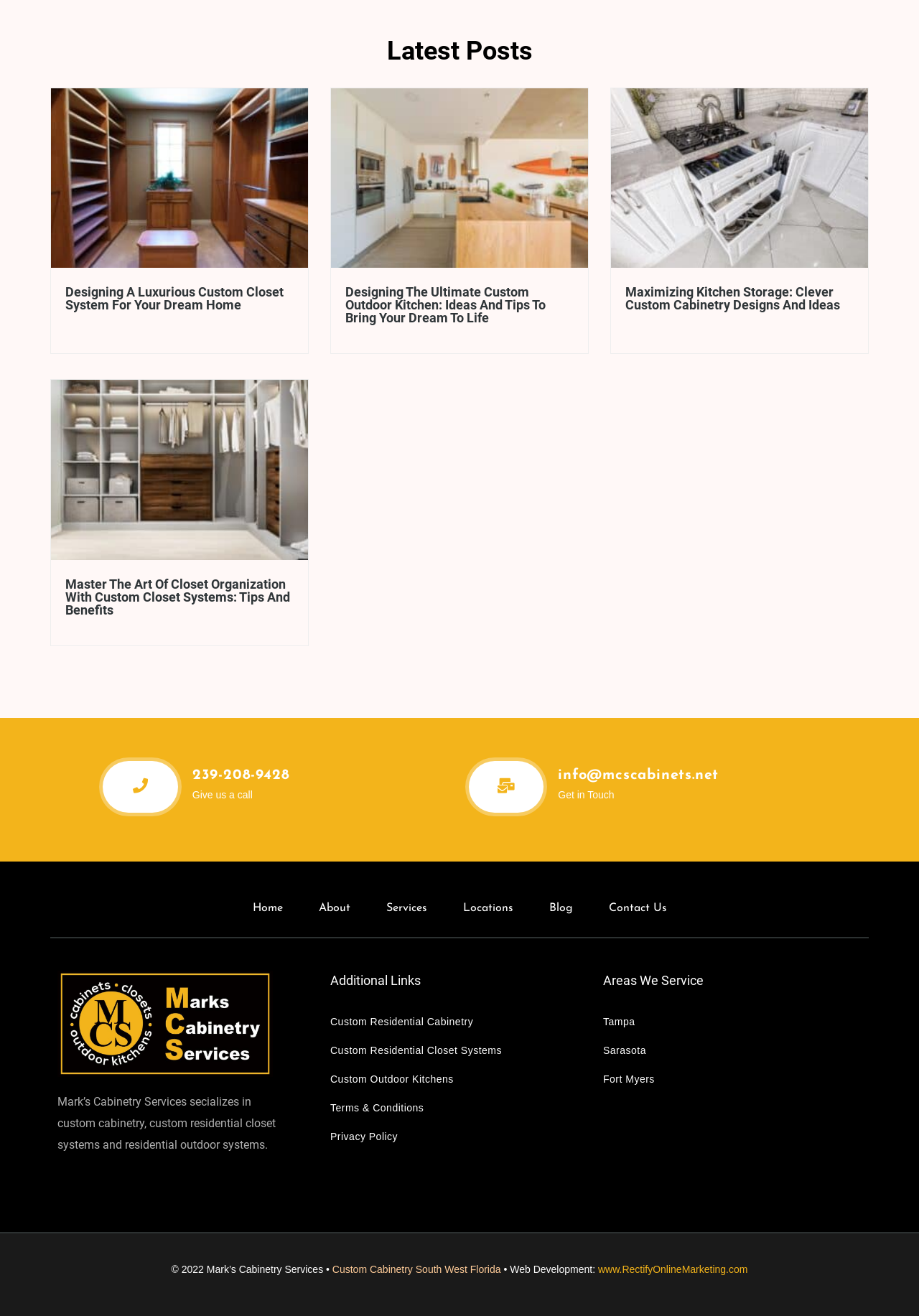Identify the bounding box coordinates of the part that should be clicked to carry out this instruction: "Learn about 'Custom Residential Cabinetry'".

[0.359, 0.768, 0.641, 0.785]